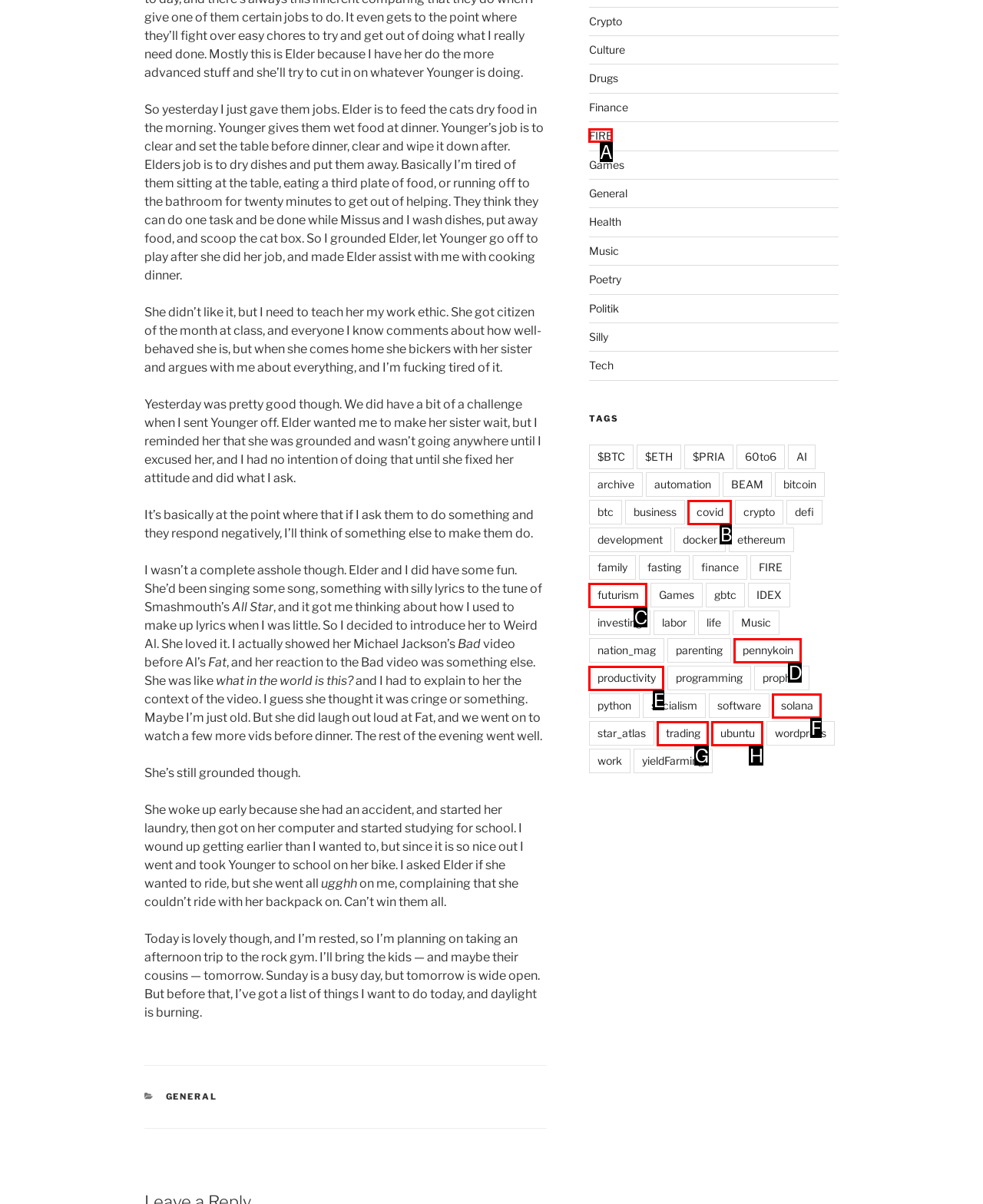Identify which HTML element should be clicked to fulfill this instruction: Click on the 'FIRE' link Reply with the correct option's letter.

A